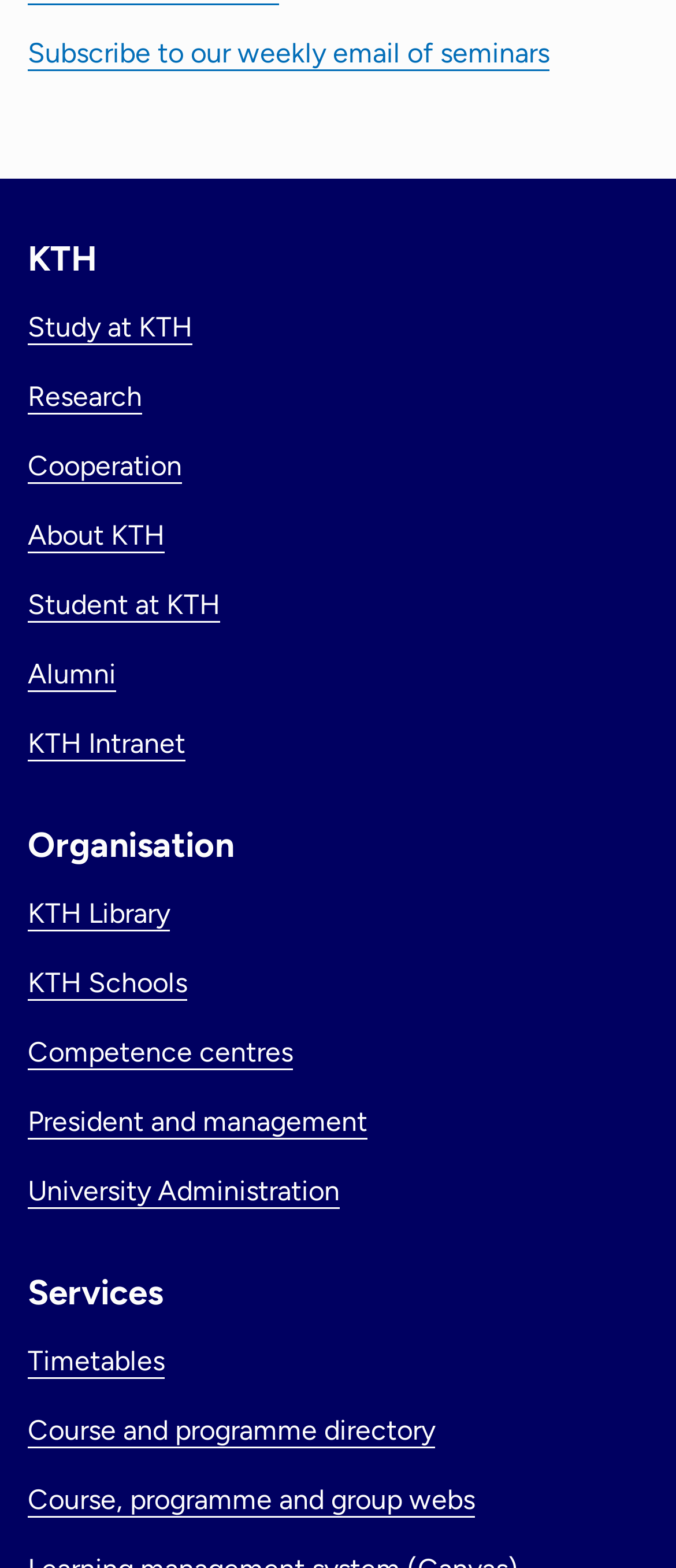Identify the bounding box coordinates of the clickable region required to complete the instruction: "Check the course and programme directory". The coordinates should be given as four float numbers within the range of 0 and 1, i.e., [left, top, right, bottom].

[0.041, 0.902, 0.644, 0.923]